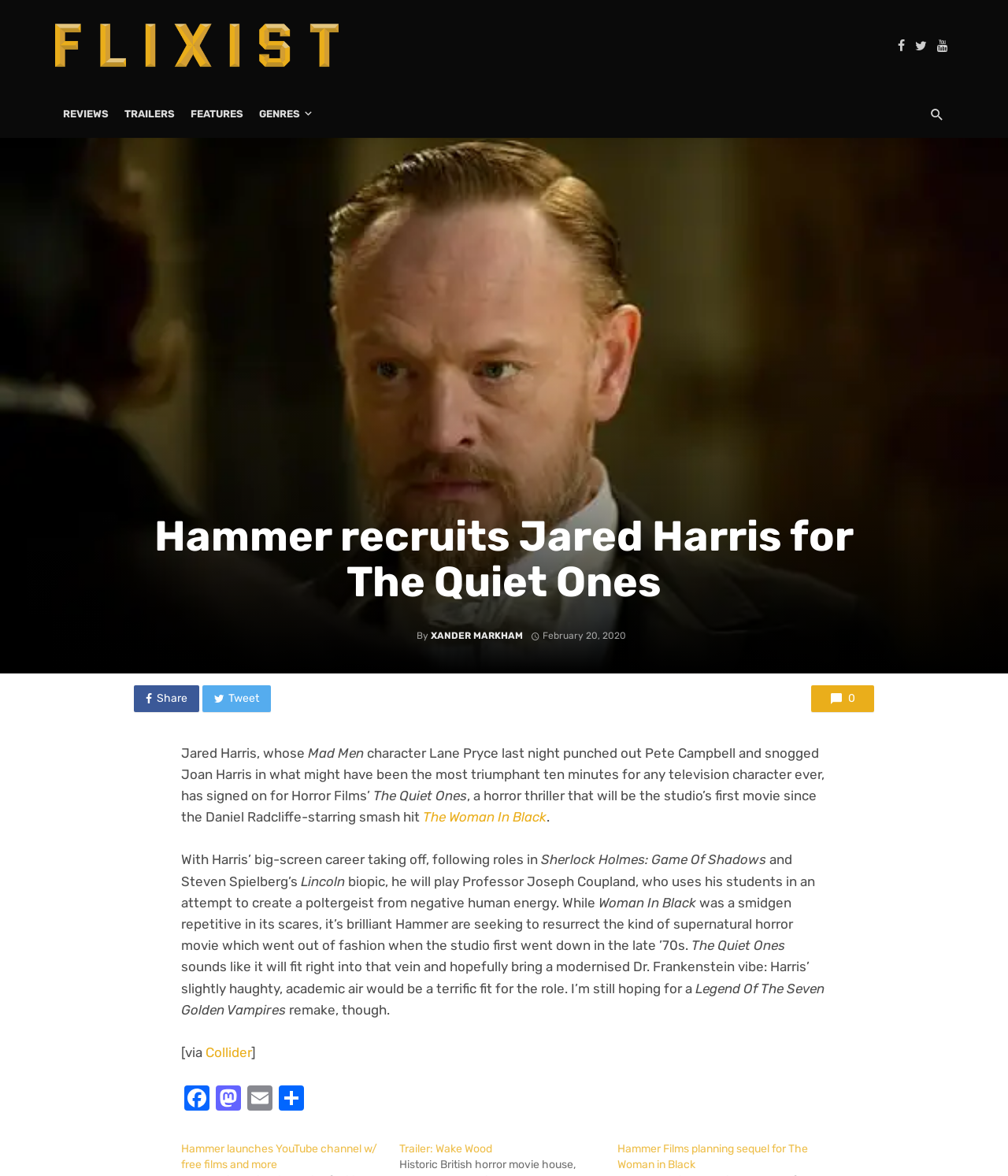Extract the bounding box coordinates of the UI element described: "Trailer: Wake Wood". Provide the coordinates in the format [left, top, right, bottom] with values ranging from 0 to 1.

[0.396, 0.971, 0.488, 0.982]